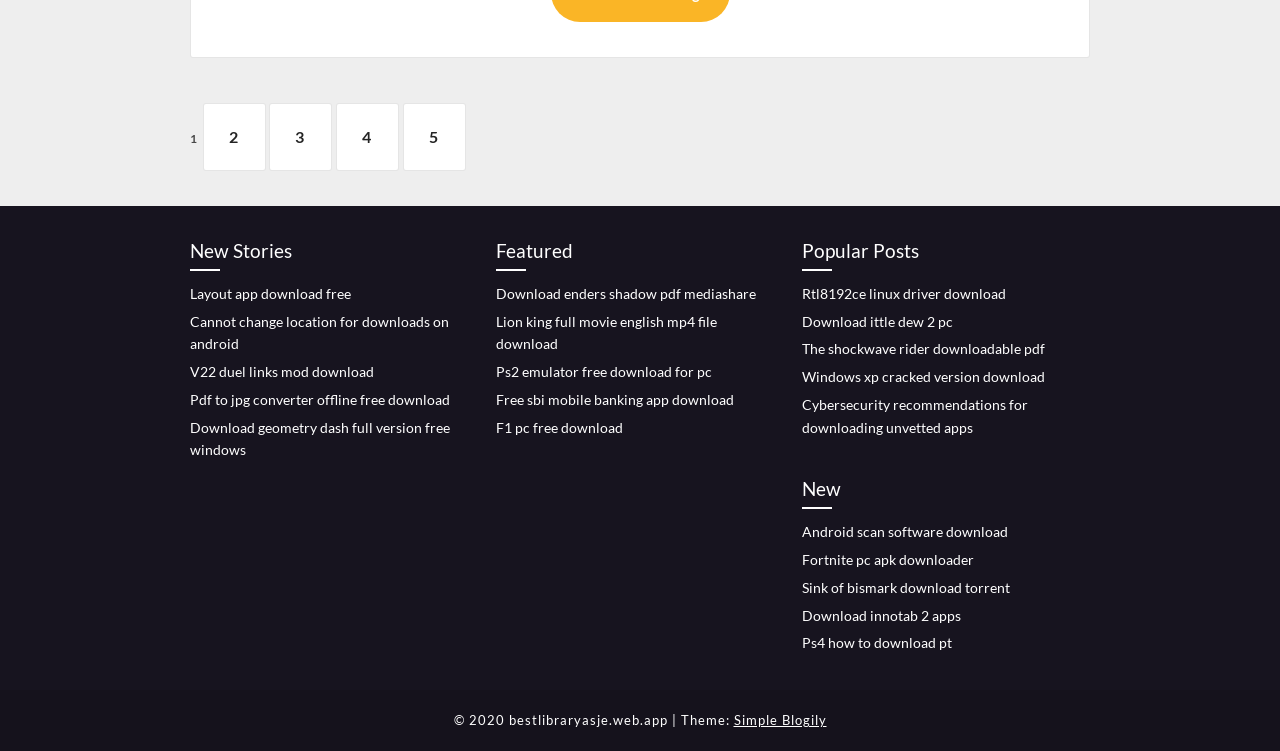Please respond in a single word or phrase: 
What is the category of the link 'Layout app download free'?

New Stories